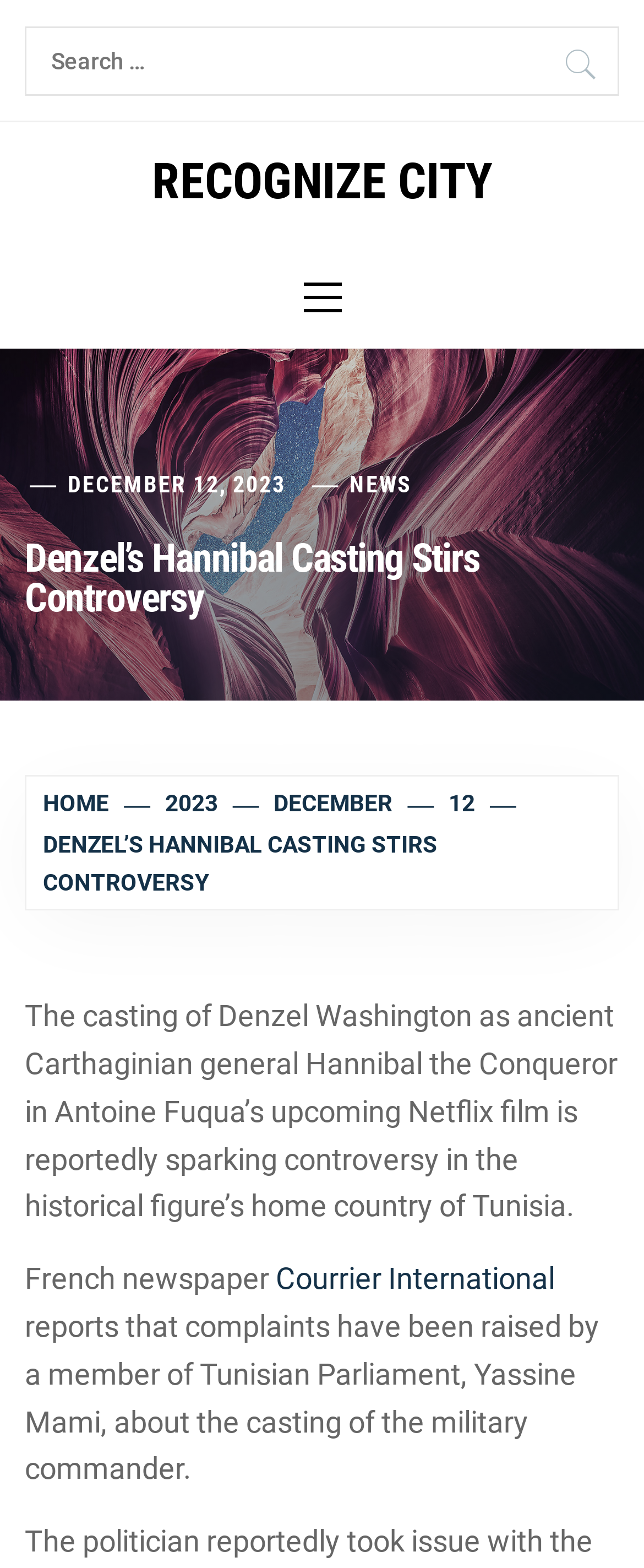Specify the bounding box coordinates of the region I need to click to perform the following instruction: "Read news". The coordinates must be four float numbers in the range of 0 to 1, i.e., [left, top, right, bottom].

[0.543, 0.3, 0.64, 0.317]